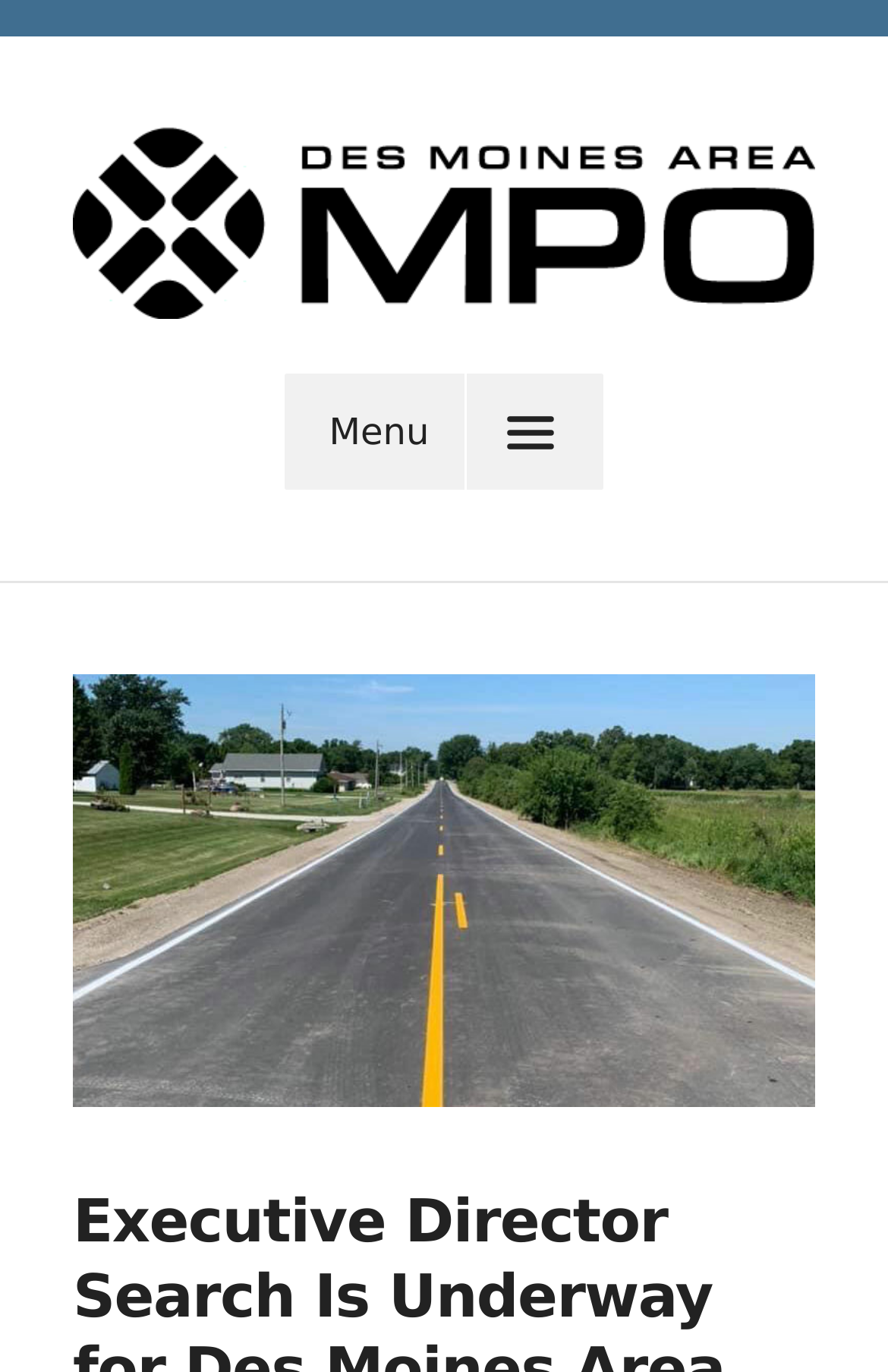Your task is to extract the text of the main heading from the webpage.

Executive Director Search Is Underway for Des Moines Area MPO